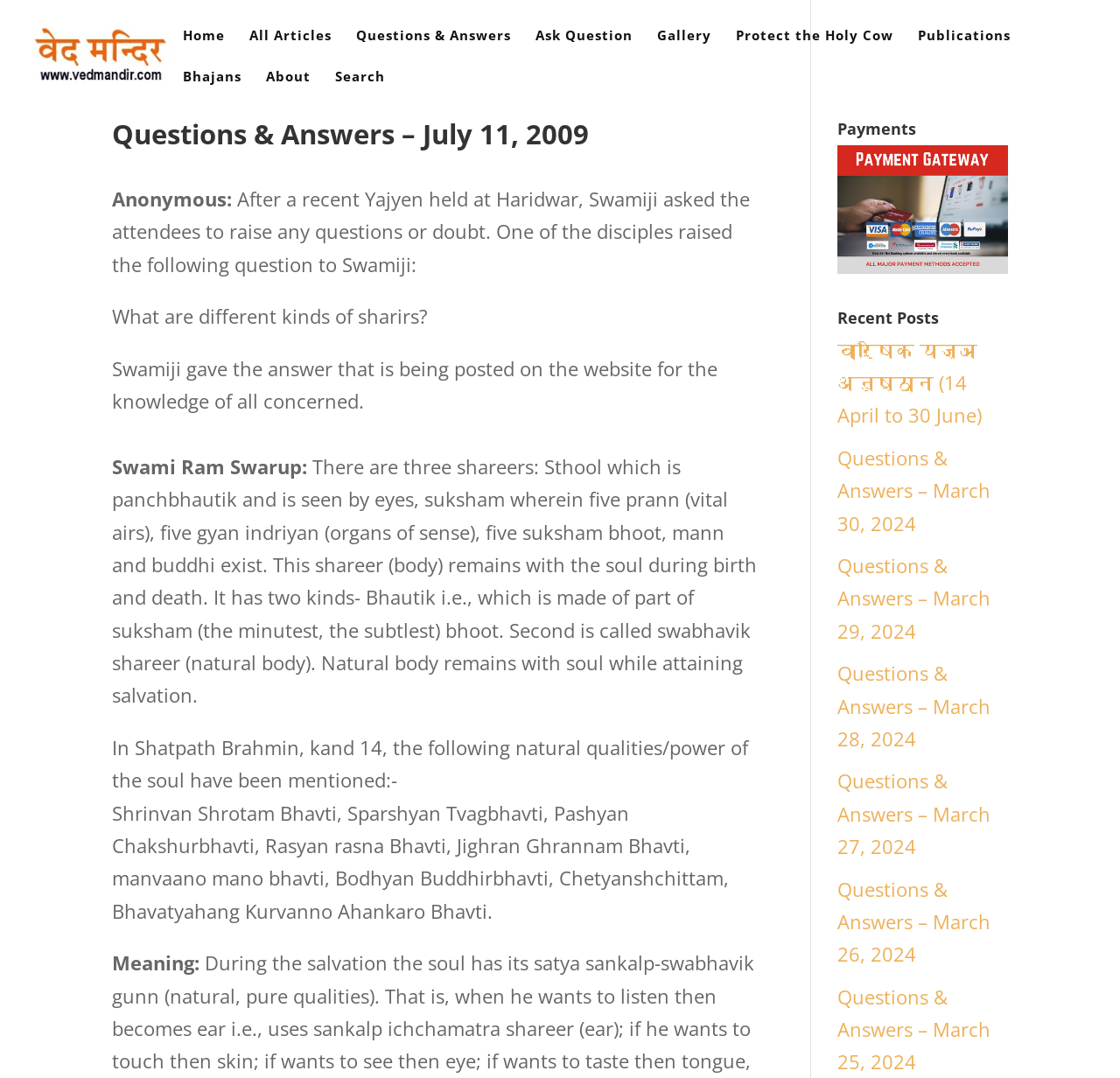Specify the bounding box coordinates of the region I need to click to perform the following instruction: "Submit the email update form". The coordinates must be four float numbers in the range of 0 to 1, i.e., [left, top, right, bottom].

None